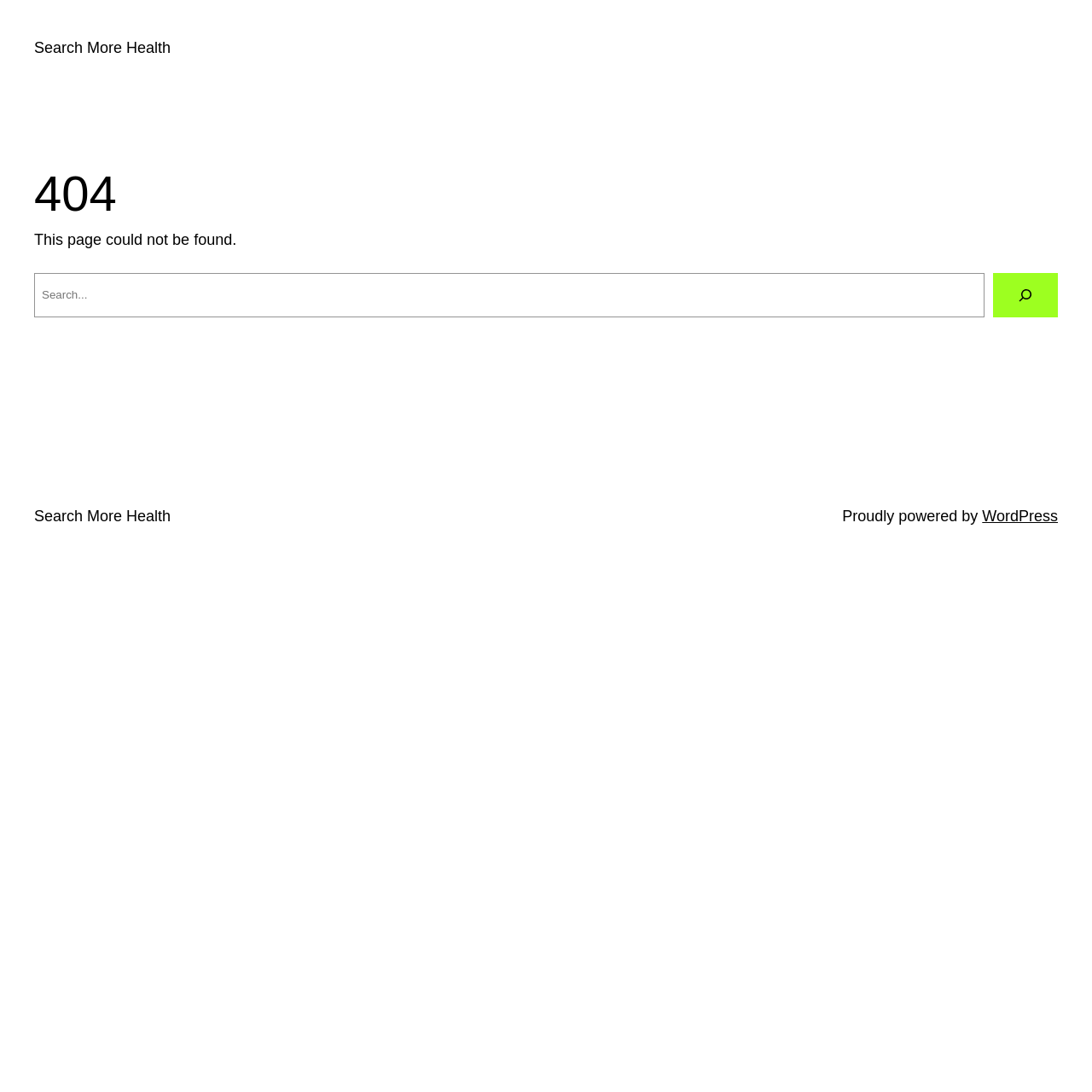Given the description "name="s" placeholder="Search..."", determine the bounding box of the corresponding UI element.

[0.031, 0.25, 0.902, 0.29]